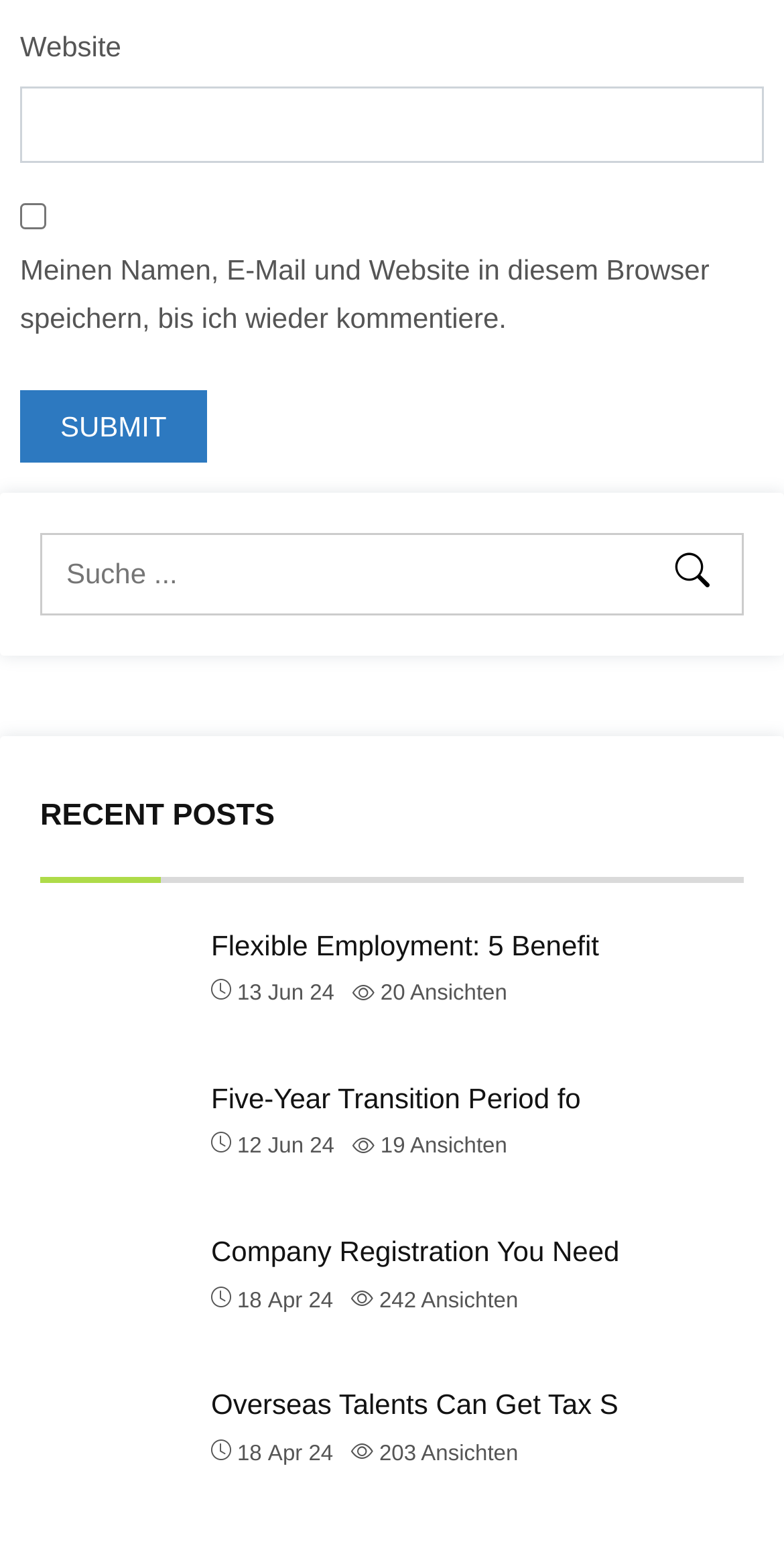Answer the question below in one word or phrase:
How many recent posts are displayed?

4